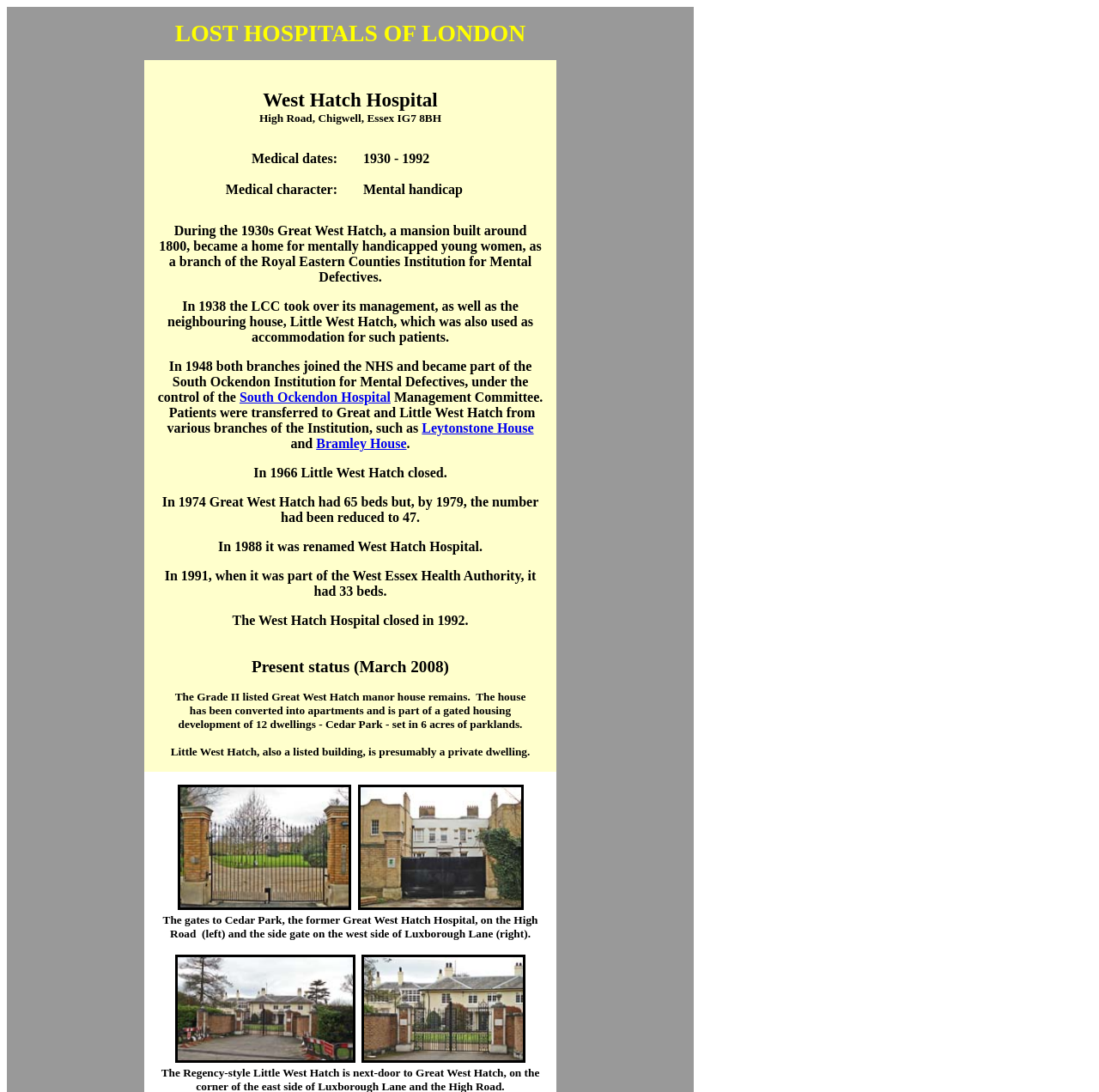What is the current status of Little West Hatch?
Answer the question with a detailed and thorough explanation.

I determined the answer by reading the text in the LayoutTableCell element, specifically the sentence 'Little West Hatch, also a listed building, is presumably a private dwelling.' which indicates the current status of Little West Hatch.